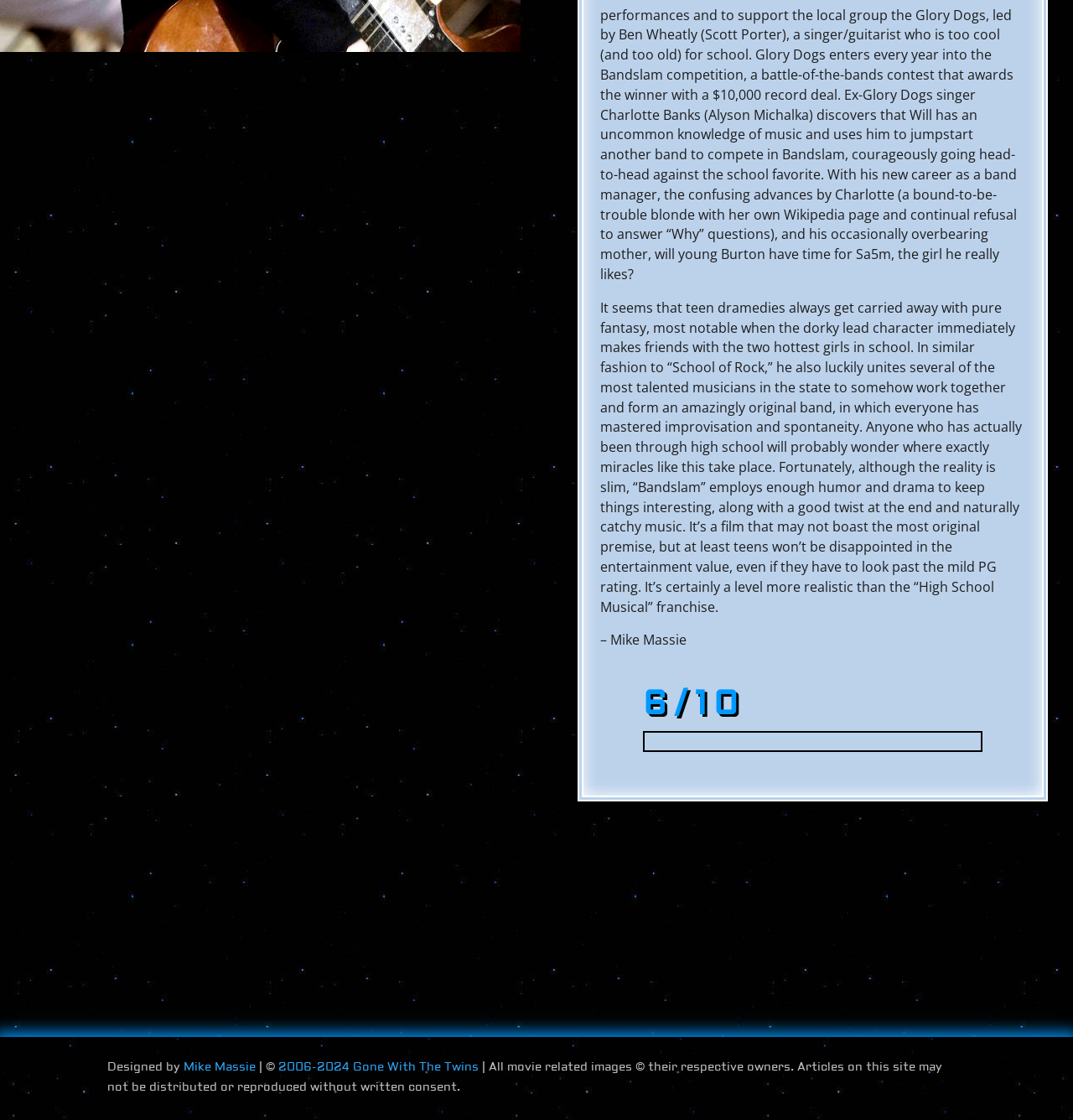Specify the bounding box coordinates for the region that must be clicked to perform the given instruction: "Click on Aly Michalka".

[0.116, 0.103, 0.184, 0.116]